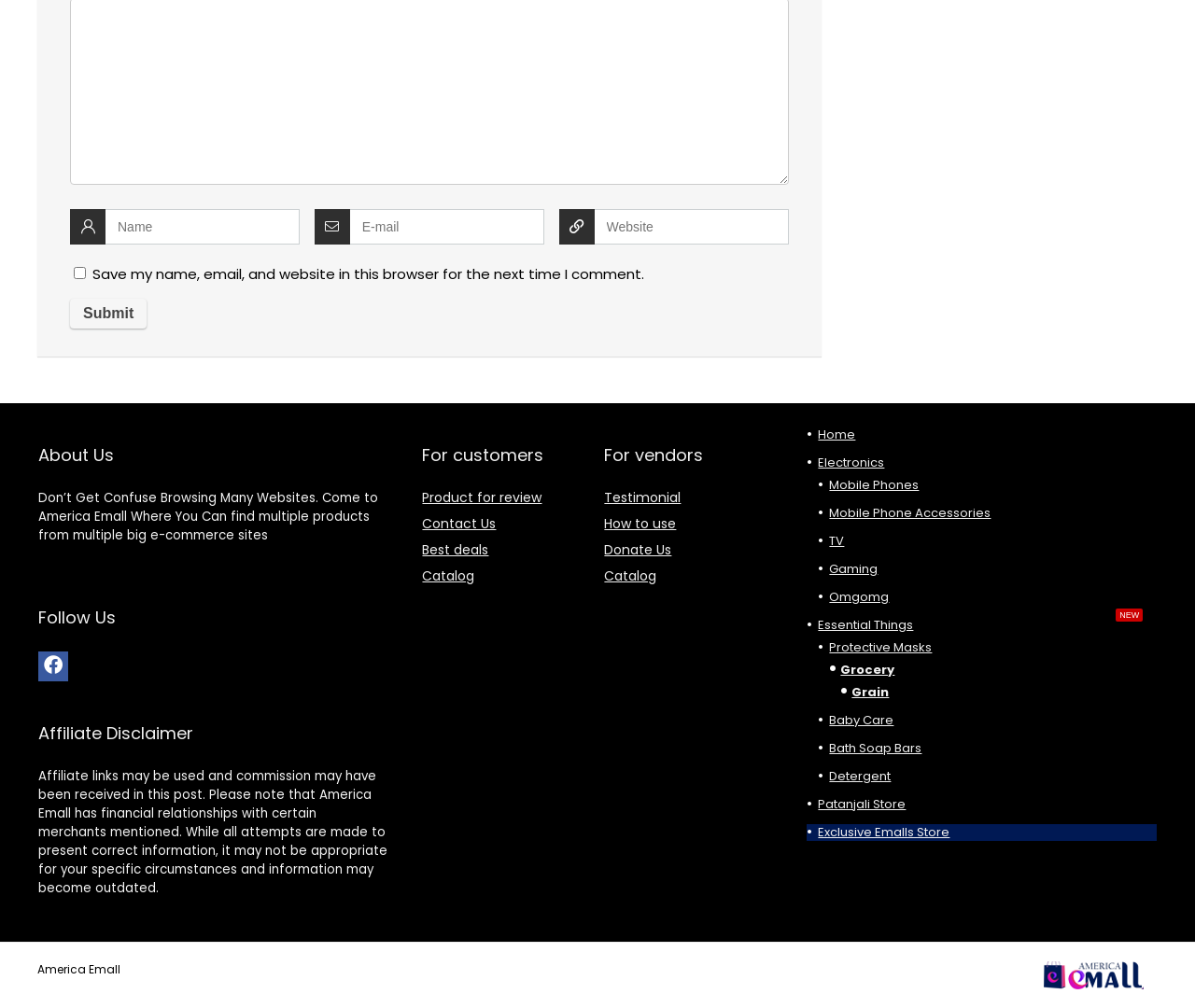Given the element description, predict the bounding box coordinates in the format (top-left x, top-left y, bottom-right x, bottom-right y), using floating point numbers between 0 and 1: Protective Masks

[0.694, 0.634, 0.78, 0.651]